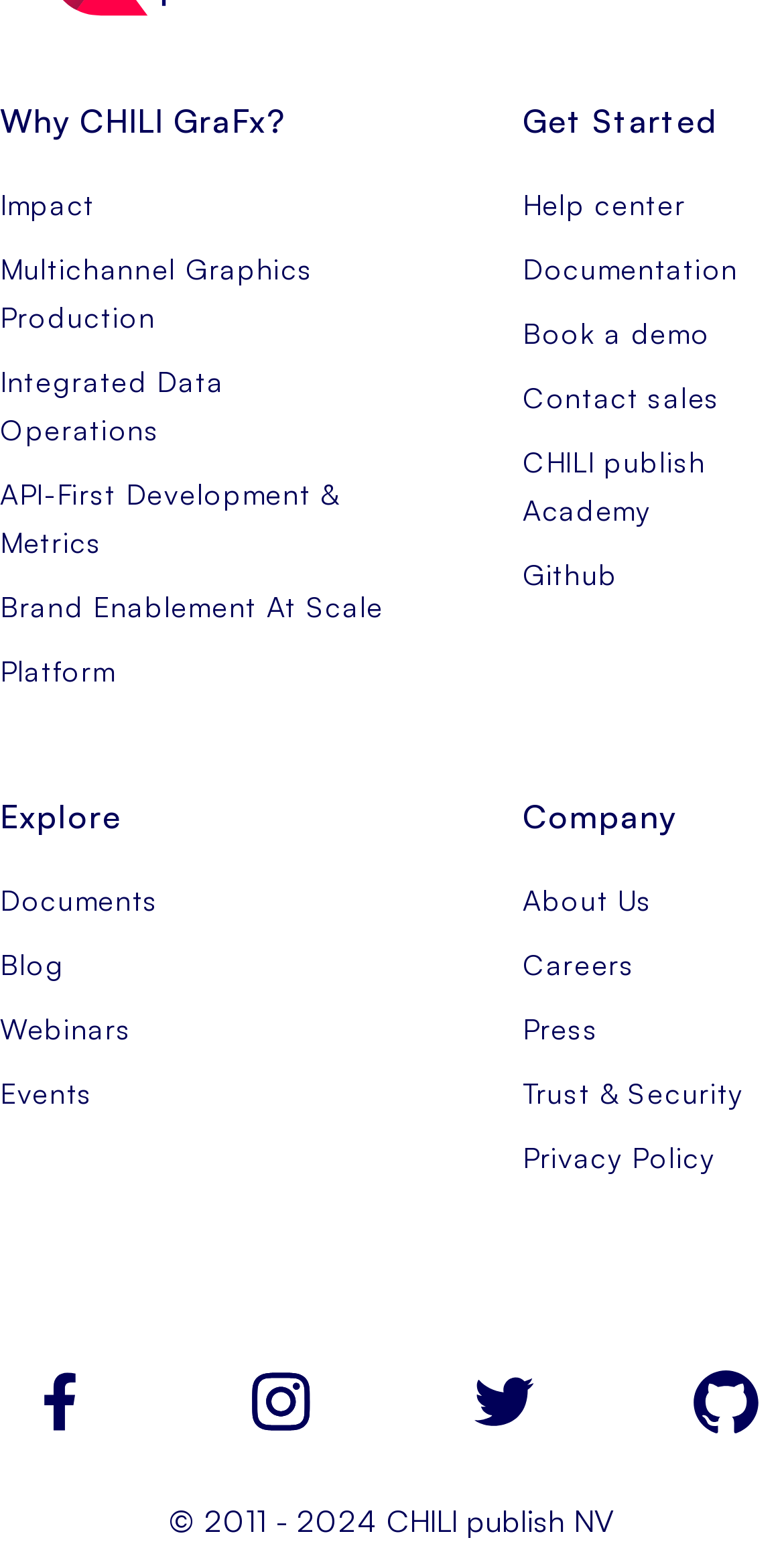Please identify the bounding box coordinates of the area I need to click to accomplish the following instruction: "Enter email address for newsletter updates".

[0.038, 0.74, 0.962, 0.795]